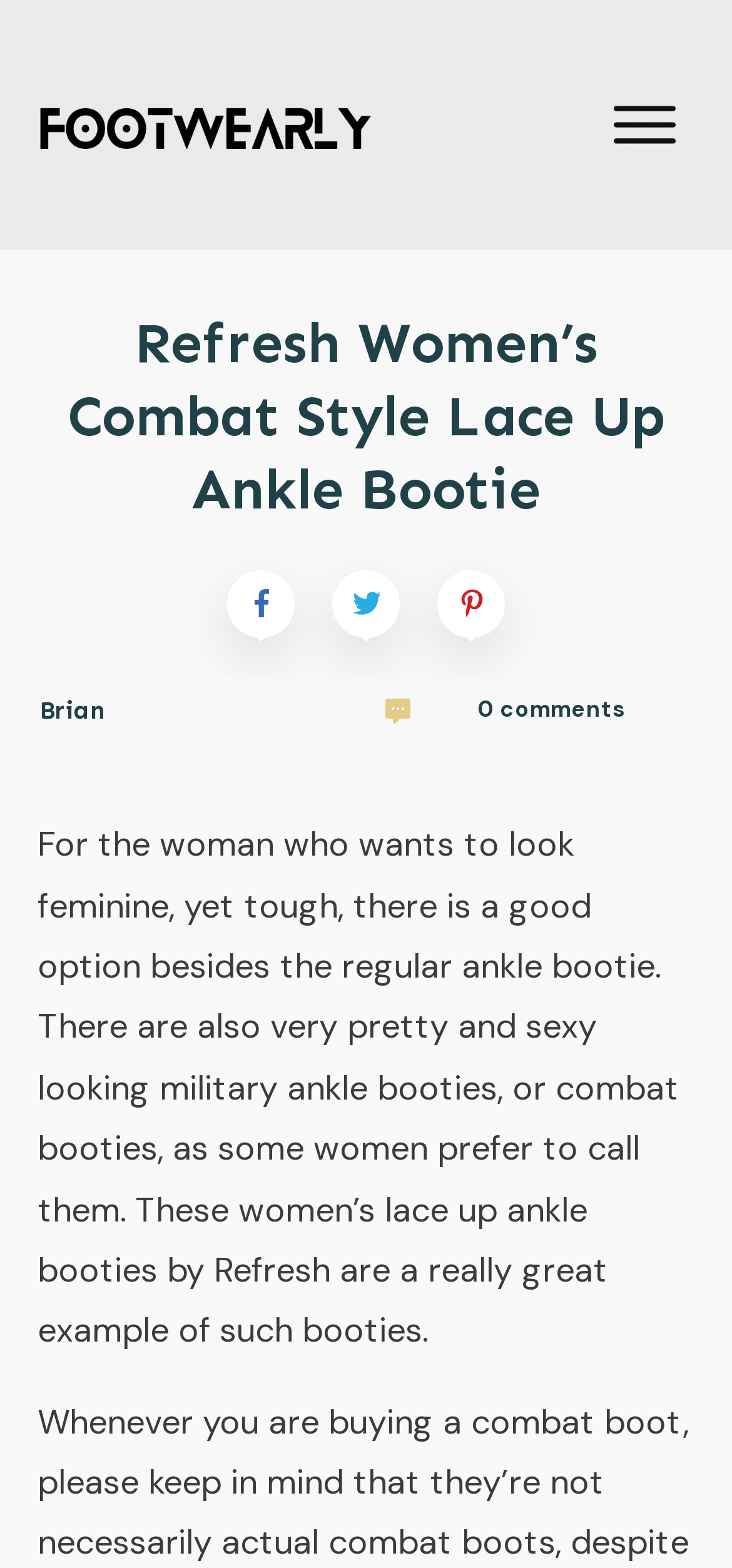Find the bounding box coordinates for the HTML element described in this sentence: "Share 0". Provide the coordinates as four float numbers between 0 and 1, in the format [left, top, right, bottom].

[0.305, 0.361, 0.408, 0.409]